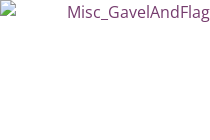Use the information in the screenshot to answer the question comprehensively: What accompanies the gavel in the image?

The image prominently features a gavel, accompanied by a flag, which may signify national or legal standards, underscoring the context of professional liability insurance discussed in the associated article.